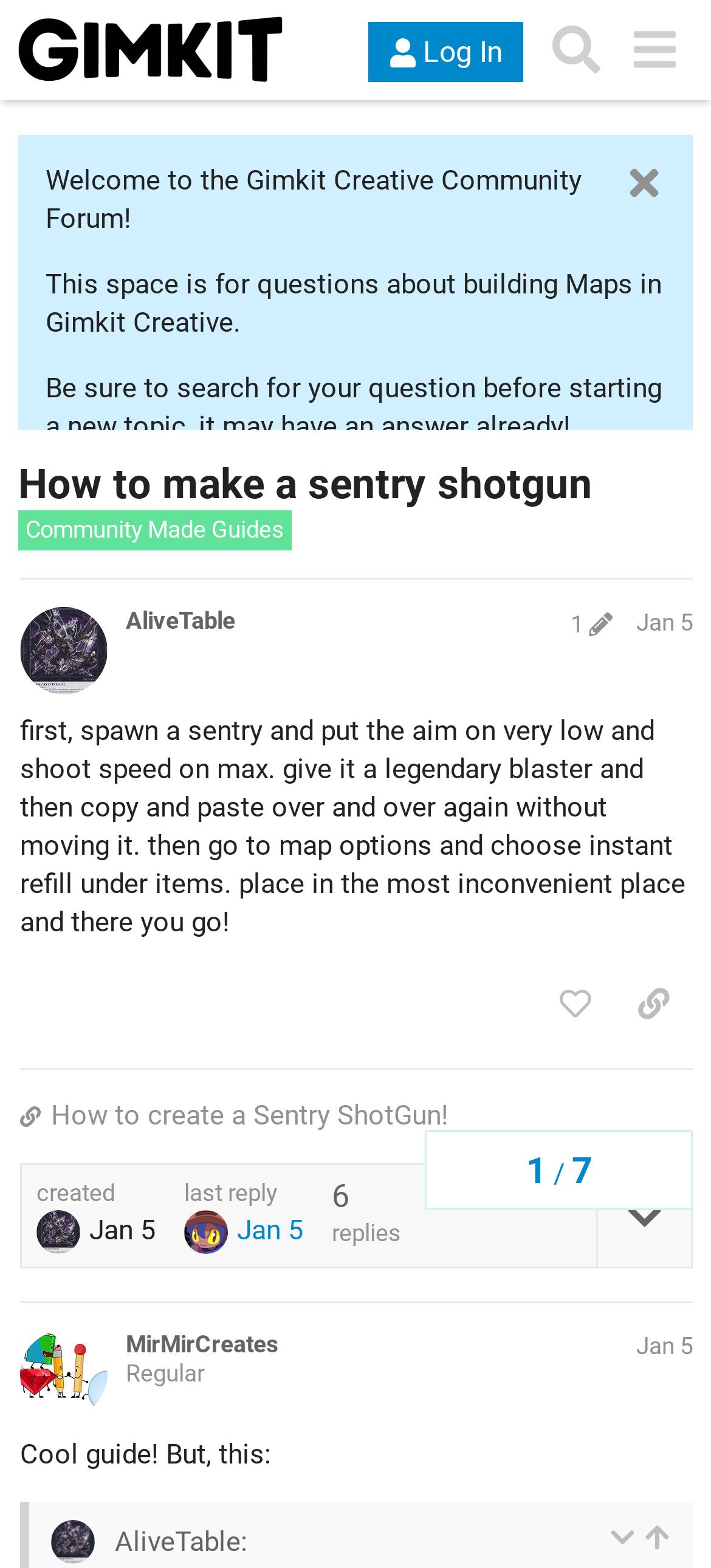Specify the bounding box coordinates for the region that must be clicked to perform the given instruction: "Search for a topic".

[0.755, 0.007, 0.865, 0.057]